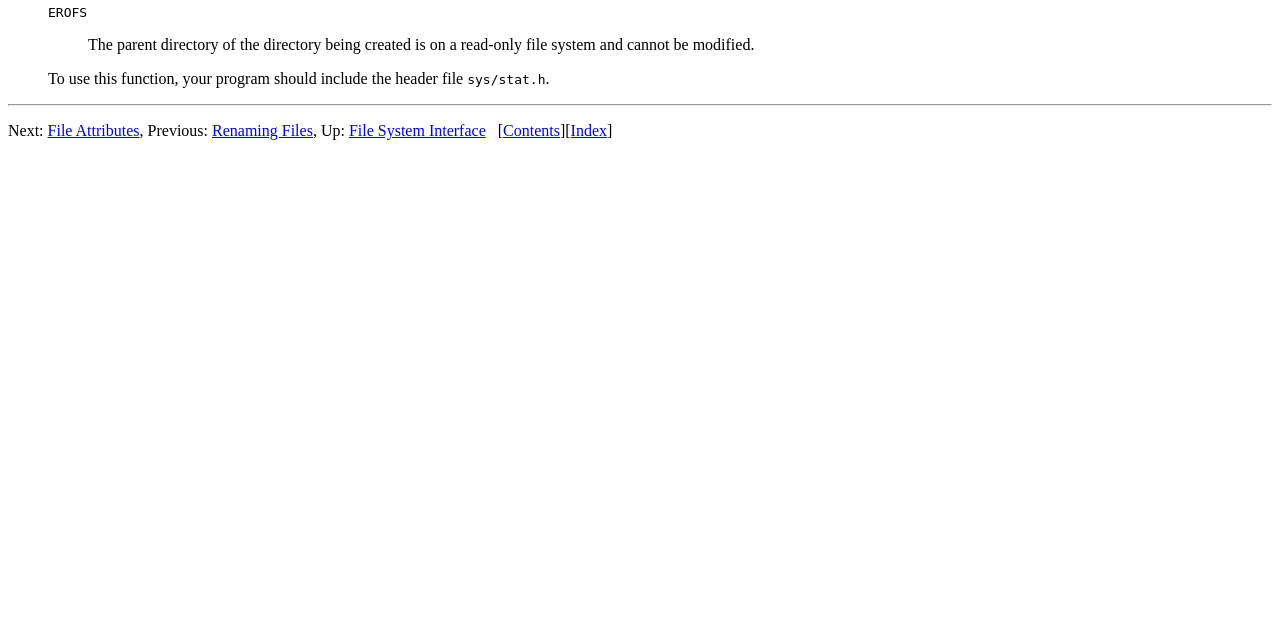Identify the bounding box coordinates for the UI element mentioned here: "File Attributes". Provide the coordinates as four float values between 0 and 1, i.e., [left, top, right, bottom].

[0.037, 0.191, 0.109, 0.218]